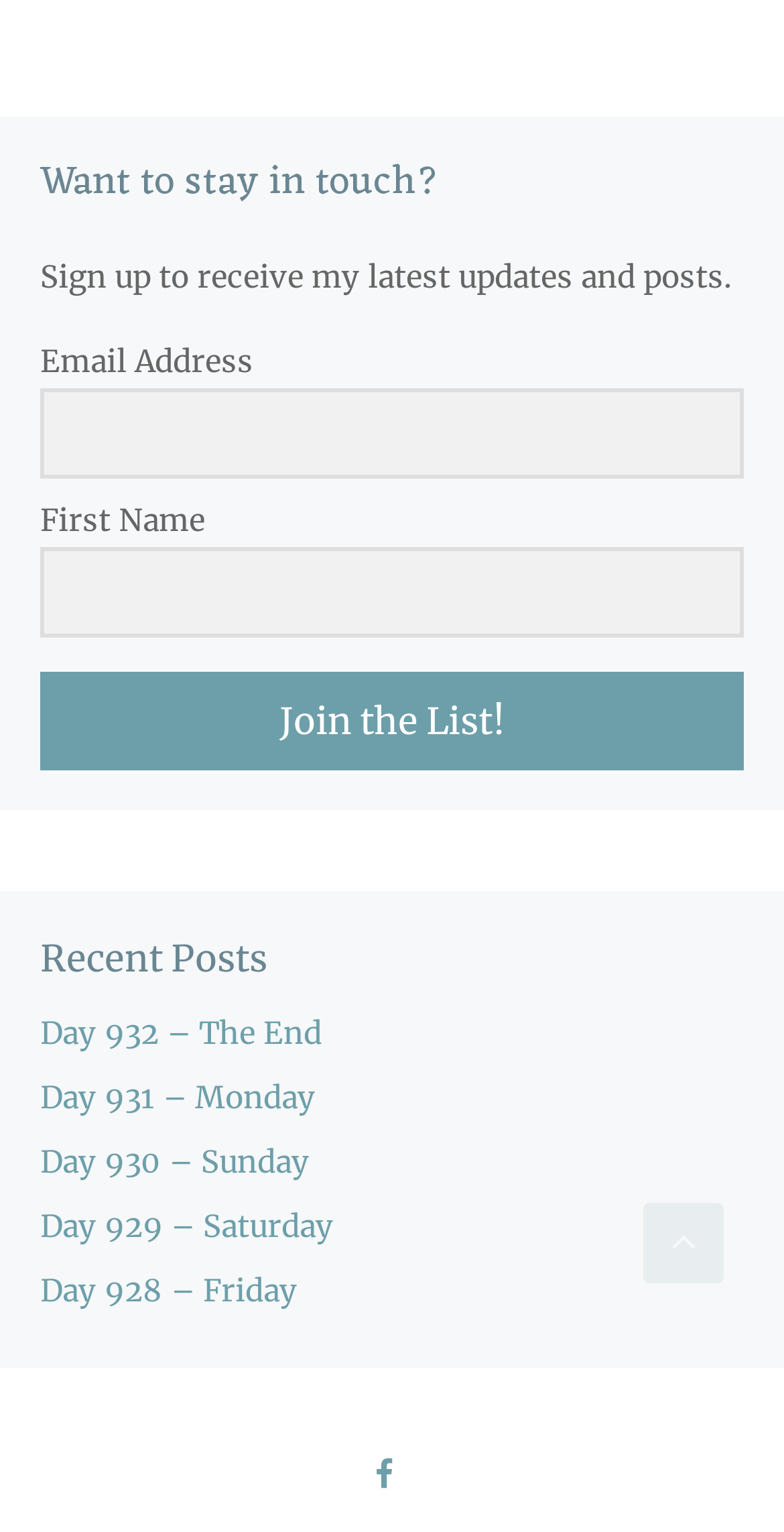How many links are in the 'Recent Posts' section?
Based on the screenshot, provide your answer in one word or phrase.

5